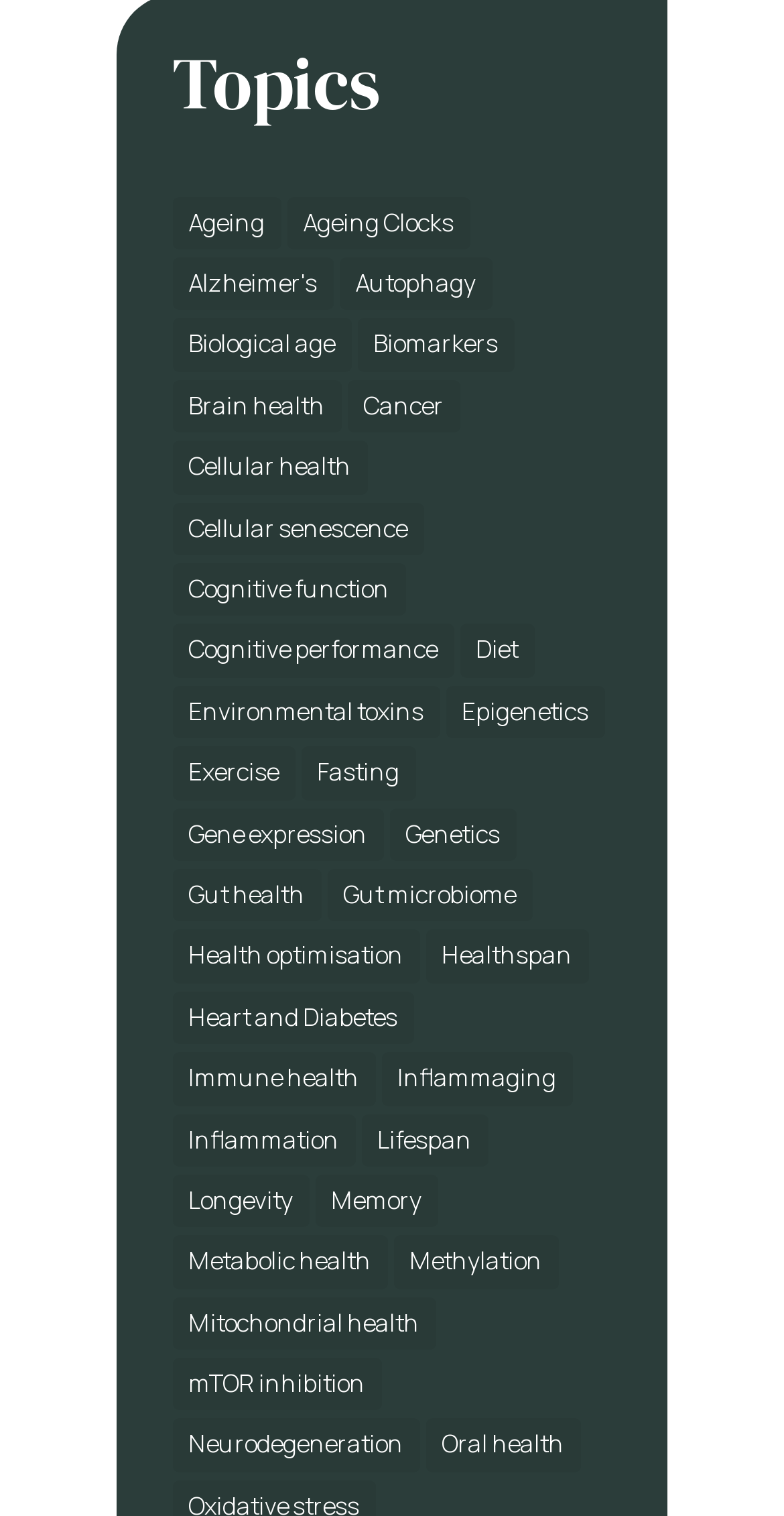Please provide the bounding box coordinates for the element that needs to be clicked to perform the instruction: "View Brain health". The coordinates must consist of four float numbers between 0 and 1, formatted as [left, top, right, bottom].

[0.22, 0.251, 0.435, 0.286]